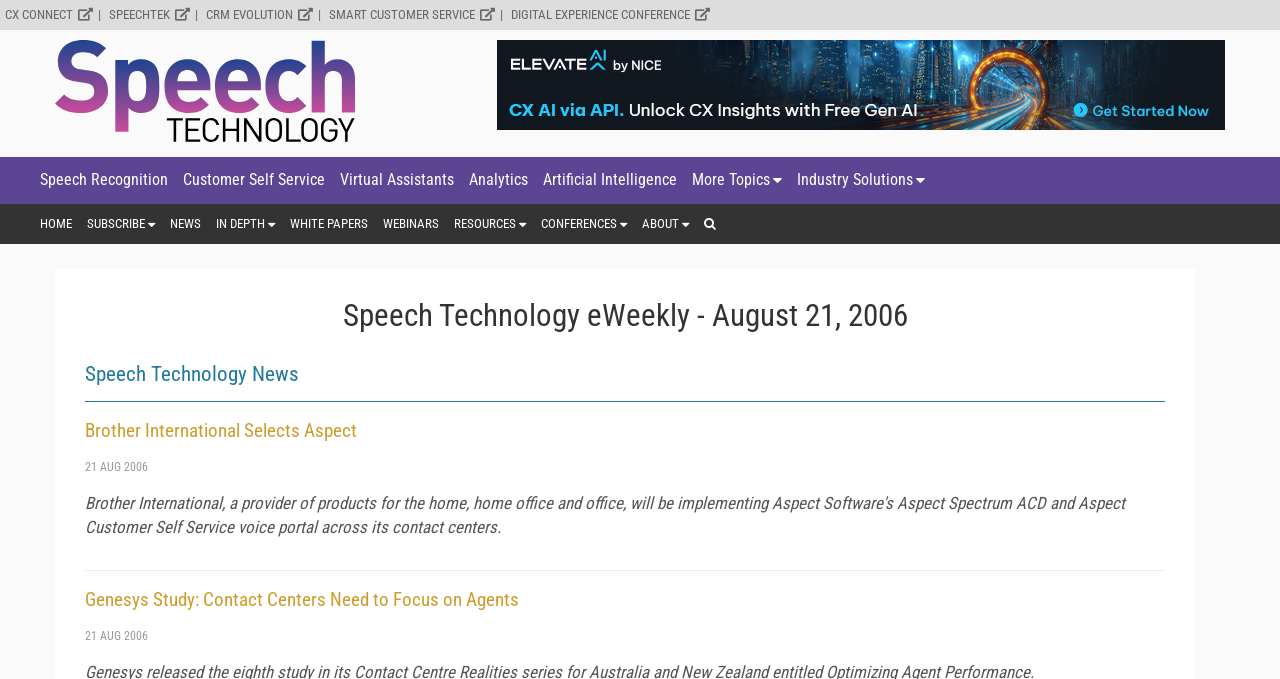Show the bounding box coordinates for the element that needs to be clicked to execute the following instruction: "Learn about Speech Recognition". Provide the coordinates in the form of four float numbers between 0 and 1, i.e., [left, top, right, bottom].

[0.031, 0.231, 0.131, 0.3]